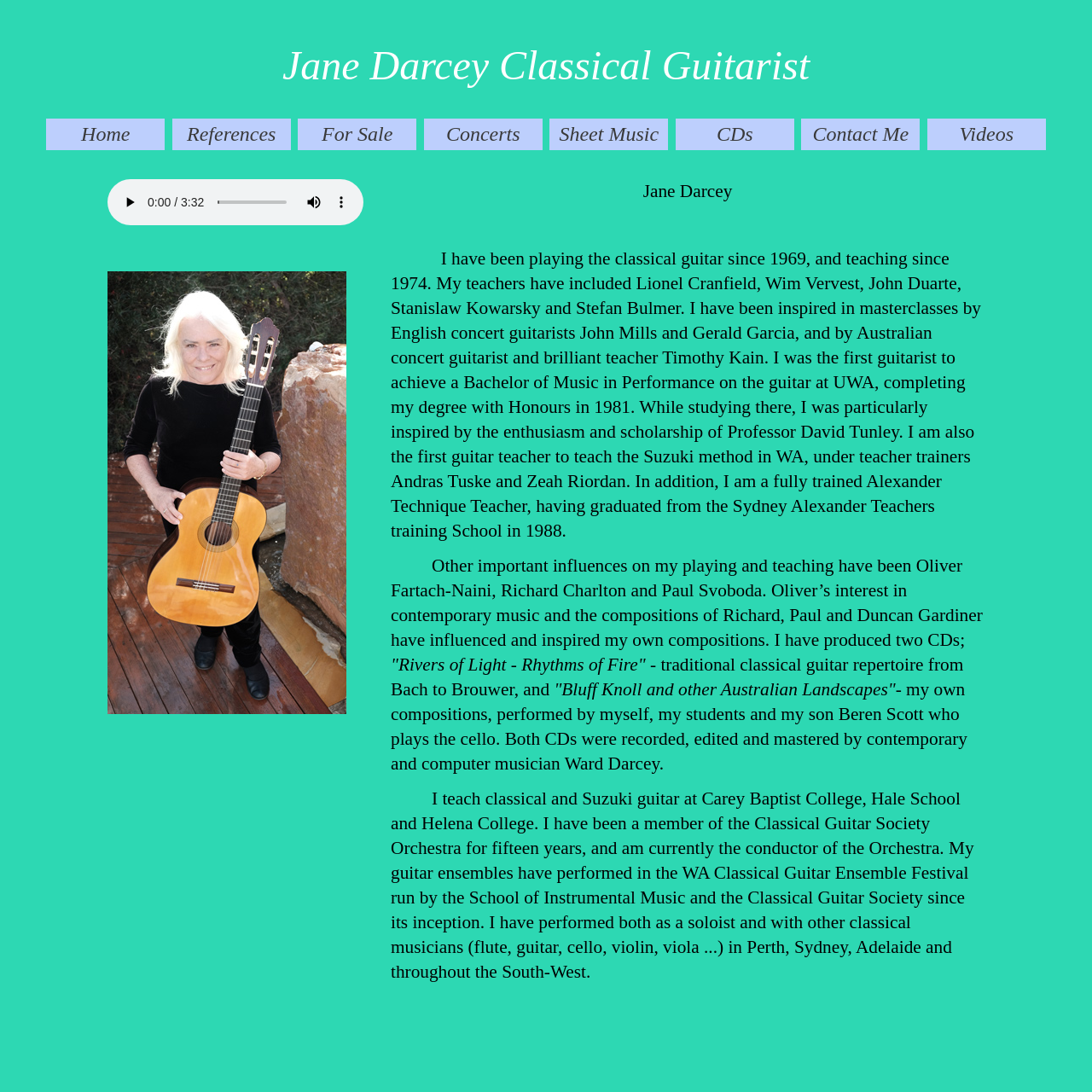From the webpage screenshot, identify the region described by Contact Me. Provide the bounding box coordinates as (top-left x, top-left y, bottom-right x, bottom-right y), with each value being a floating point number between 0 and 1.

[0.734, 0.109, 0.842, 0.138]